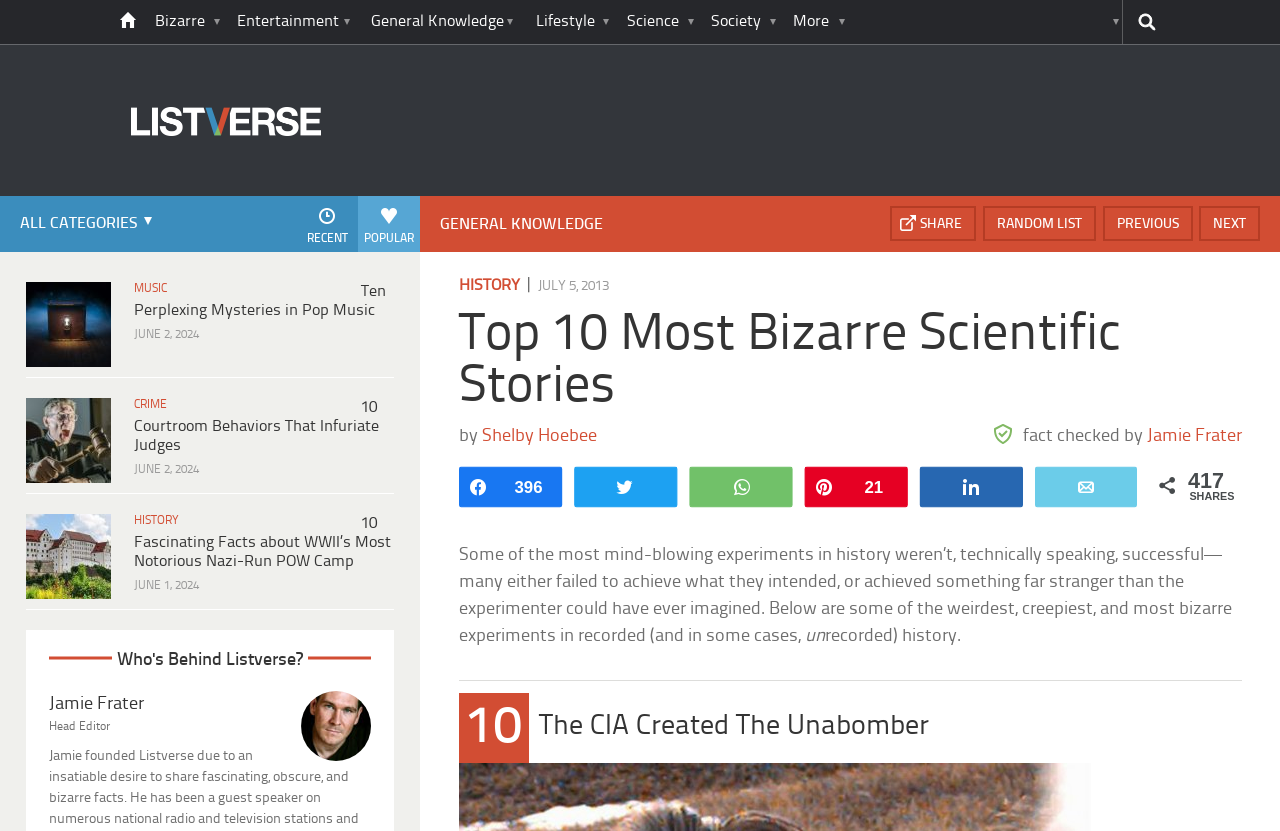Answer the question with a brief word or phrase:
Who is the head editor of Listverse?

Jamie Frater